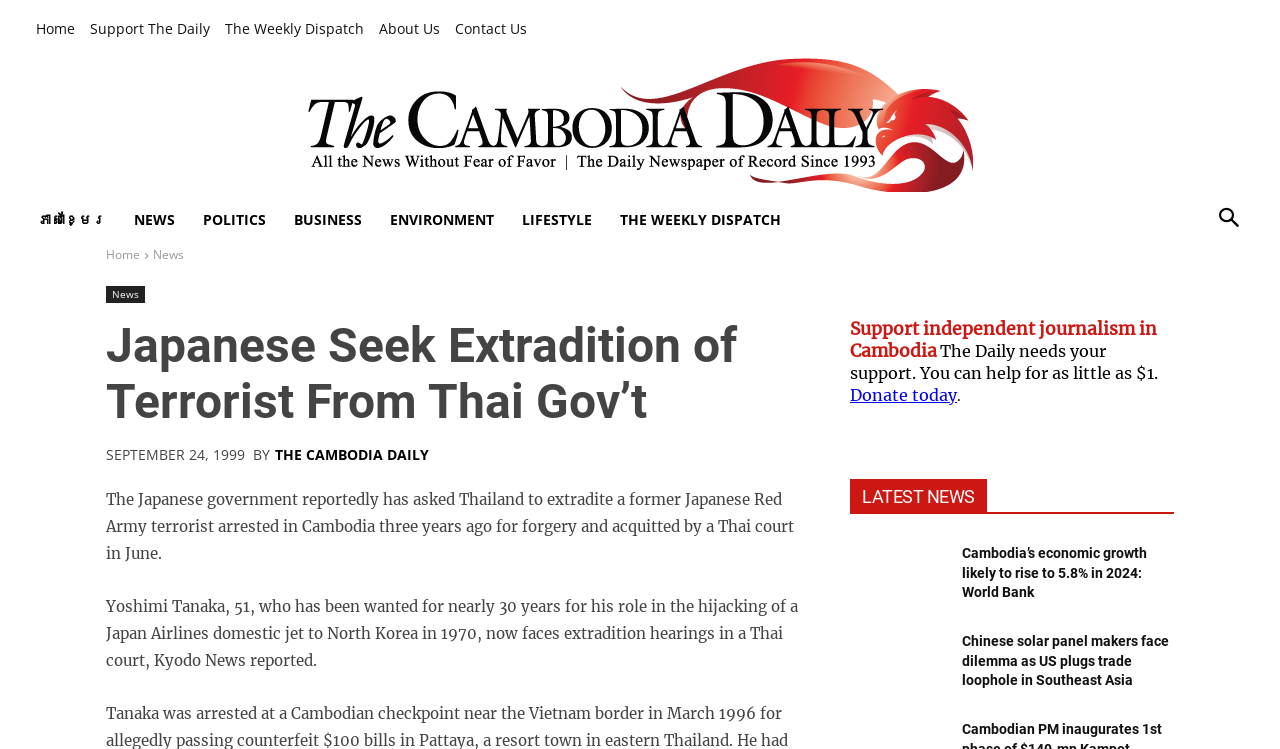Can you specify the bounding box coordinates of the area that needs to be clicked to fulfill the following instruction: "Support independent journalism in Cambodia"?

[0.664, 0.429, 0.905, 0.541]